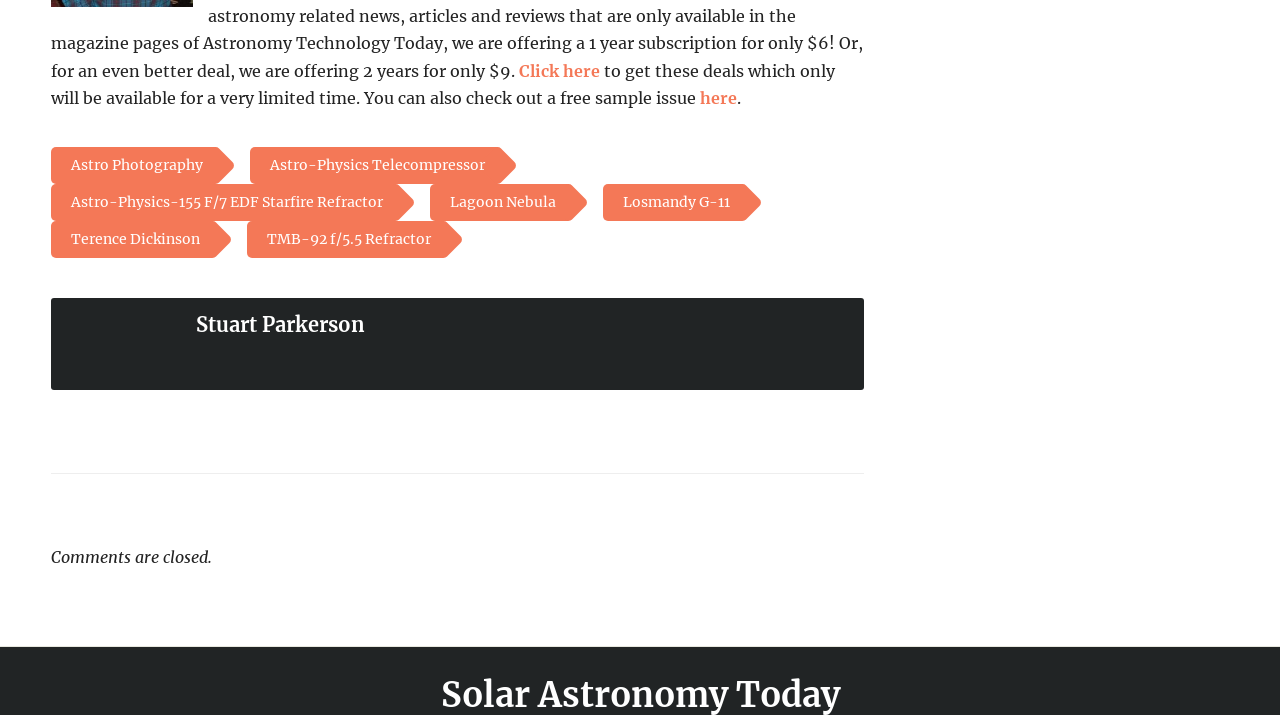Find the bounding box coordinates of the UI element according to this description: "alt="Thumbnail: Howard Platypus 28"".

None